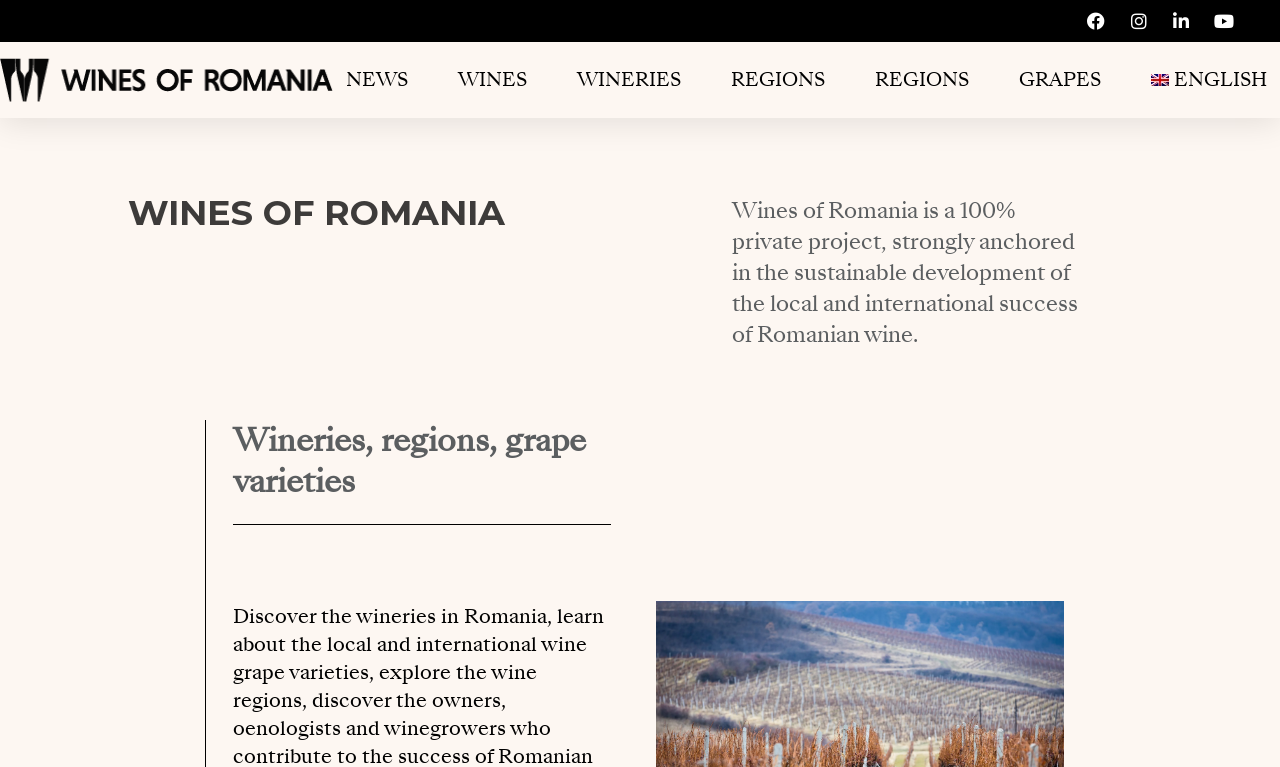Please provide a comprehensive response to the question below by analyzing the image: 
What type of information can be found on the website?

The type of information that can be found on the website is mentioned in the heading element with the text 'Wineries, regions, grape varieties'.